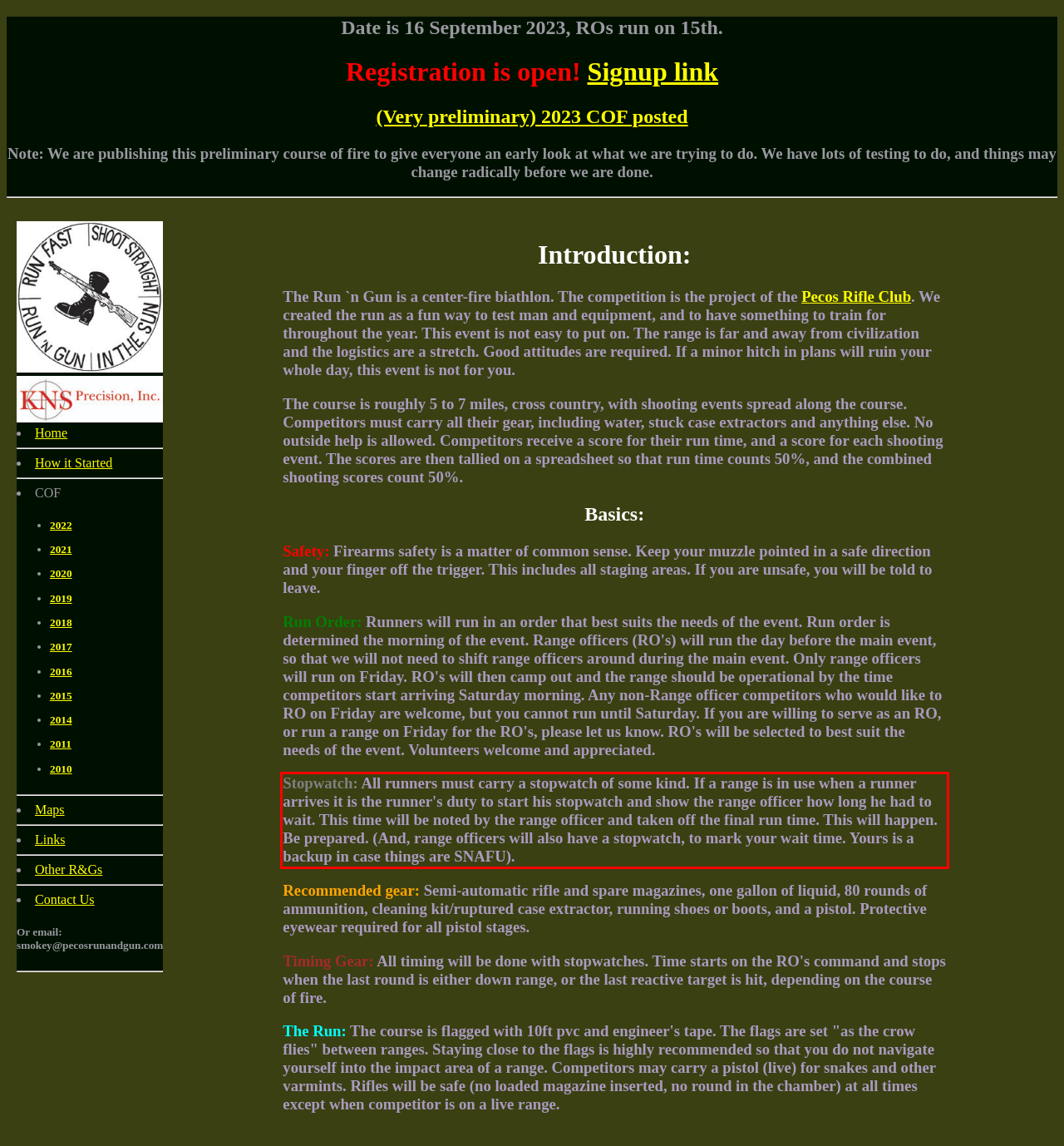From the screenshot of the webpage, locate the red bounding box and extract the text contained within that area.

Stopwatch: All runners must carry a stopwatch of some kind. If a range is in use when a runner arrives it is the runner's duty to start his stopwatch and show the range officer how long he had to wait. This time will be noted by the range officer and taken off the final run time. This will happen. Be prepared. (And, range officers will also have a stopwatch, to mark your wait time. Yours is a backup in case things are SNAFU).